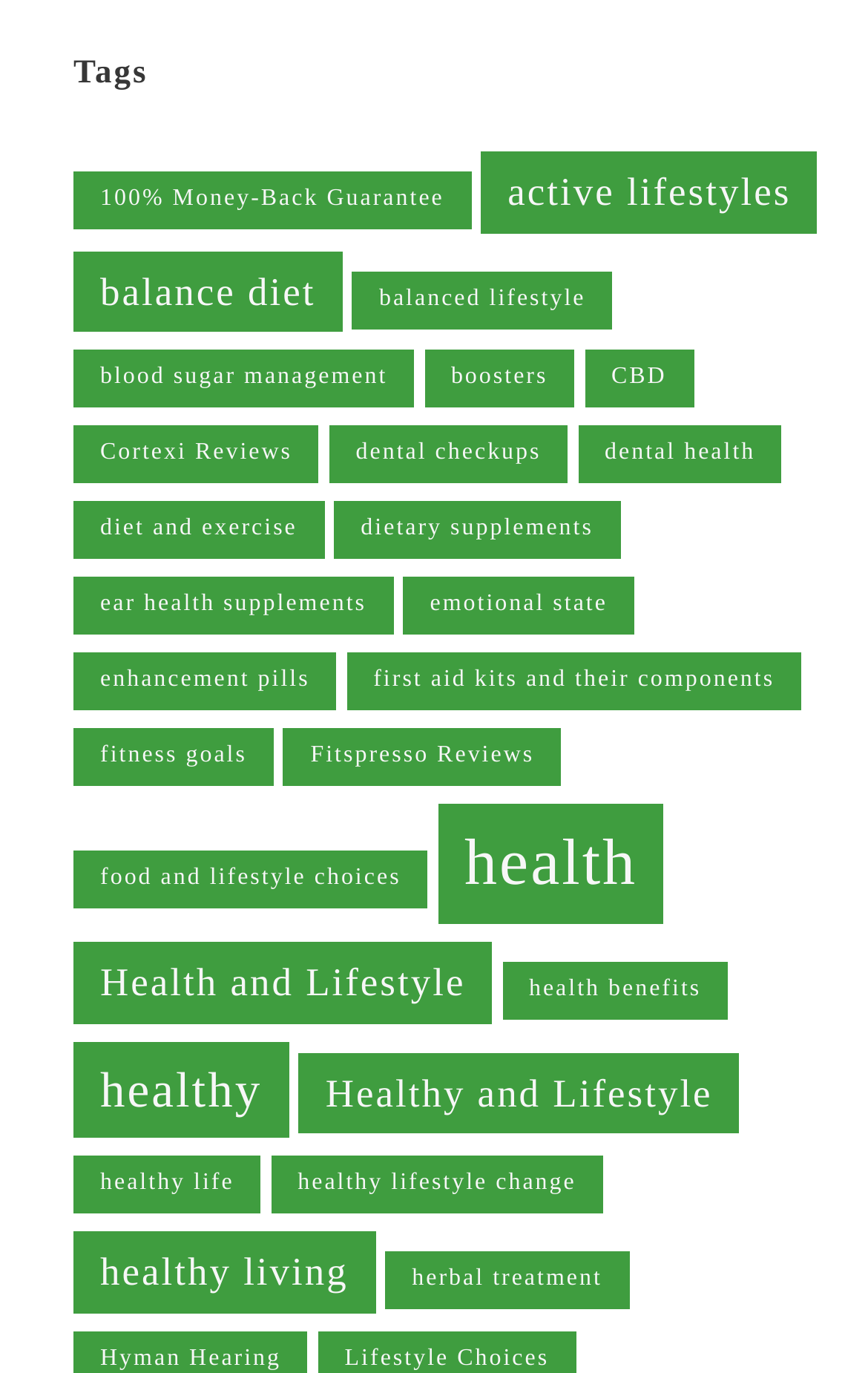Please locate the bounding box coordinates of the element that should be clicked to achieve the given instruction: "Discover healthy living options".

[0.085, 0.897, 0.432, 0.956]